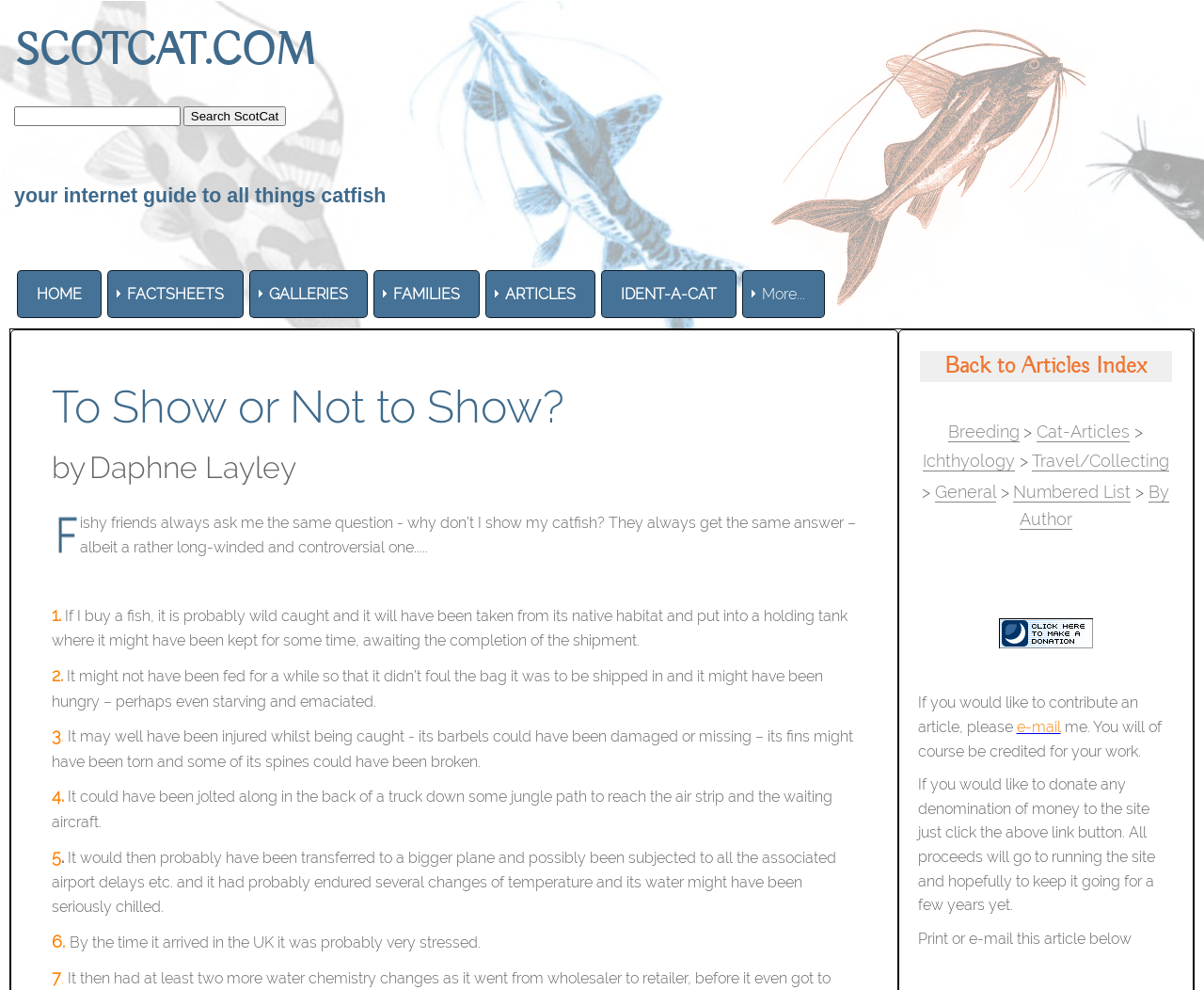Can you provide the bounding box coordinates for the element that should be clicked to implement the instruction: "Search ScotCat"?

[0.152, 0.107, 0.238, 0.127]